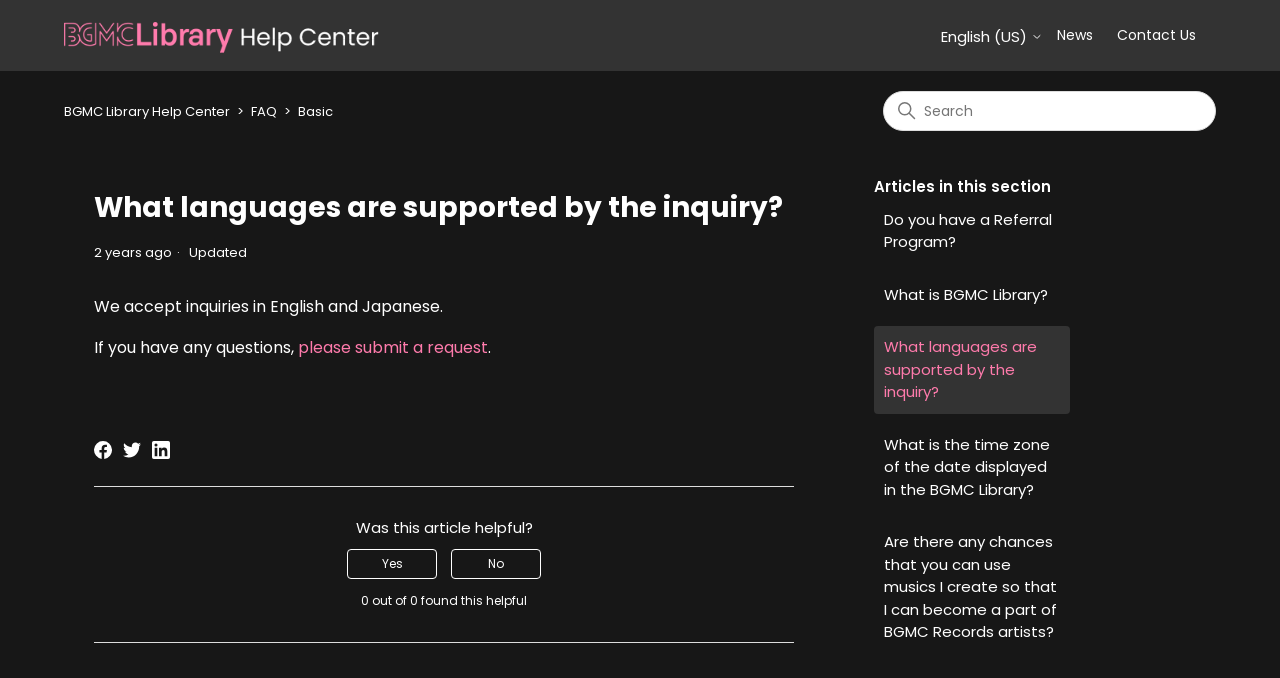Utilize the information from the image to answer the question in detail:
How many related questions are listed?

In the main content section, there are five related questions listed, including 'Do you have a Referral Program?', 'What is BGMC Library?', and others, which are likely related to the topic of the webpage.